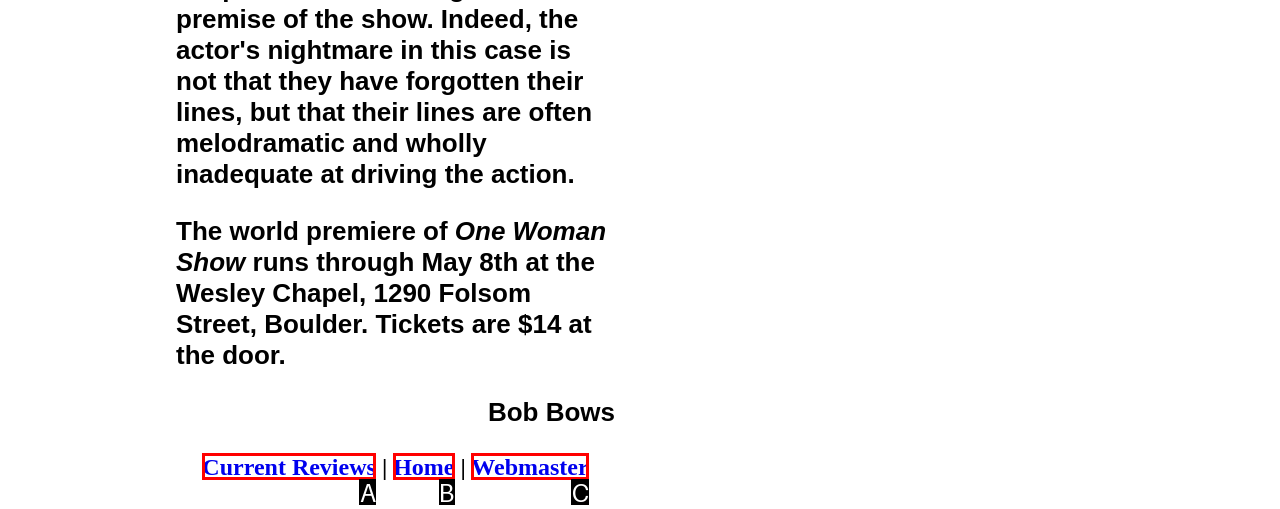Select the letter of the option that corresponds to: Current Reviews
Provide the letter from the given options.

A